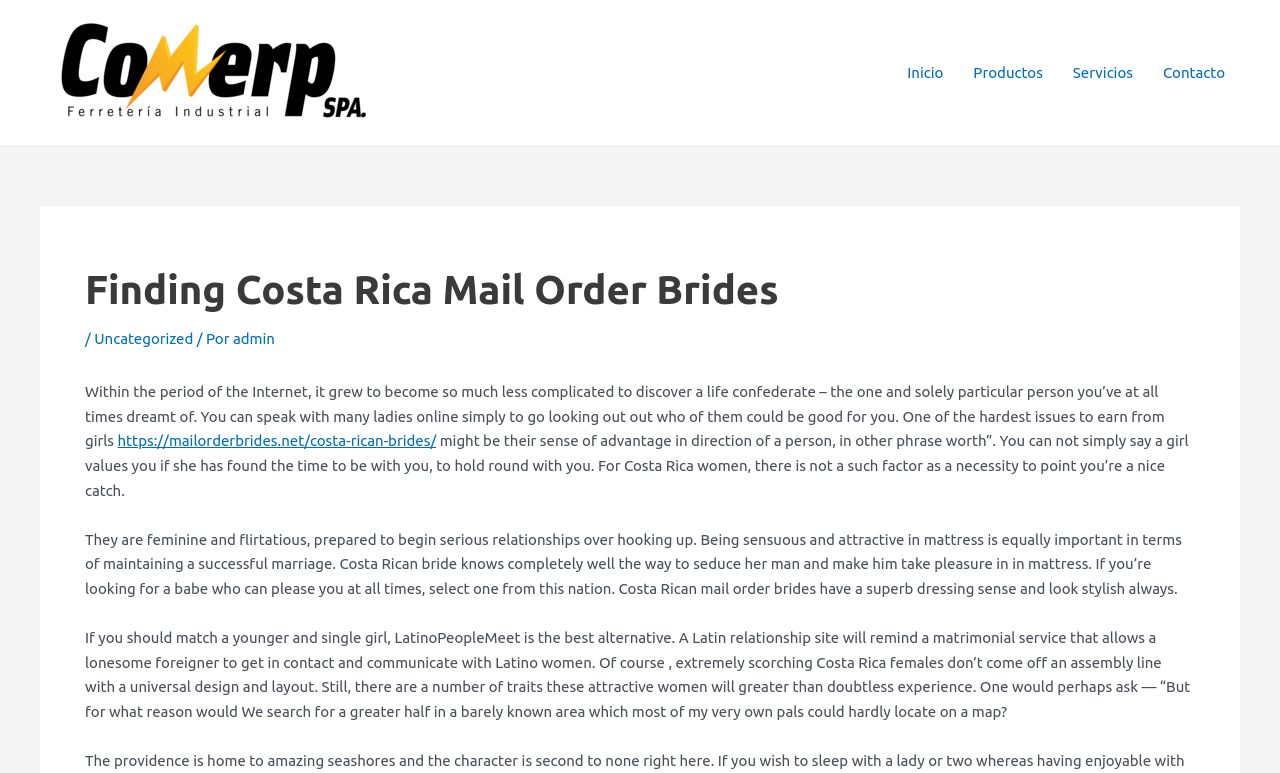What is the characteristic of Costa Rican women?
Provide a detailed answer to the question, using the image to inform your response.

According to the text, Costa Rican women are described as feminine and flirtatious, and they value relationships over casual hookups. They are also said to be sensuous and attractive in bed, and know how to seduce their partners.